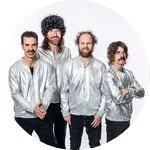Detail everything you observe in the image.

The image features the band ALO, known for their unique blend of rock and roll sound. In the photo, the four members are styled in matching silver jackets, standing confidently against a simple white backdrop. The circular framing highlights their camaraderie and playful aesthetic, typical of their vibrant performances. ALO is recognized for their energetic live shows and engaging music, capturing the spirit of their genre. This image serves as a vibrant representation of their artistic identity, inviting fans to connect with their exciting journey in music.